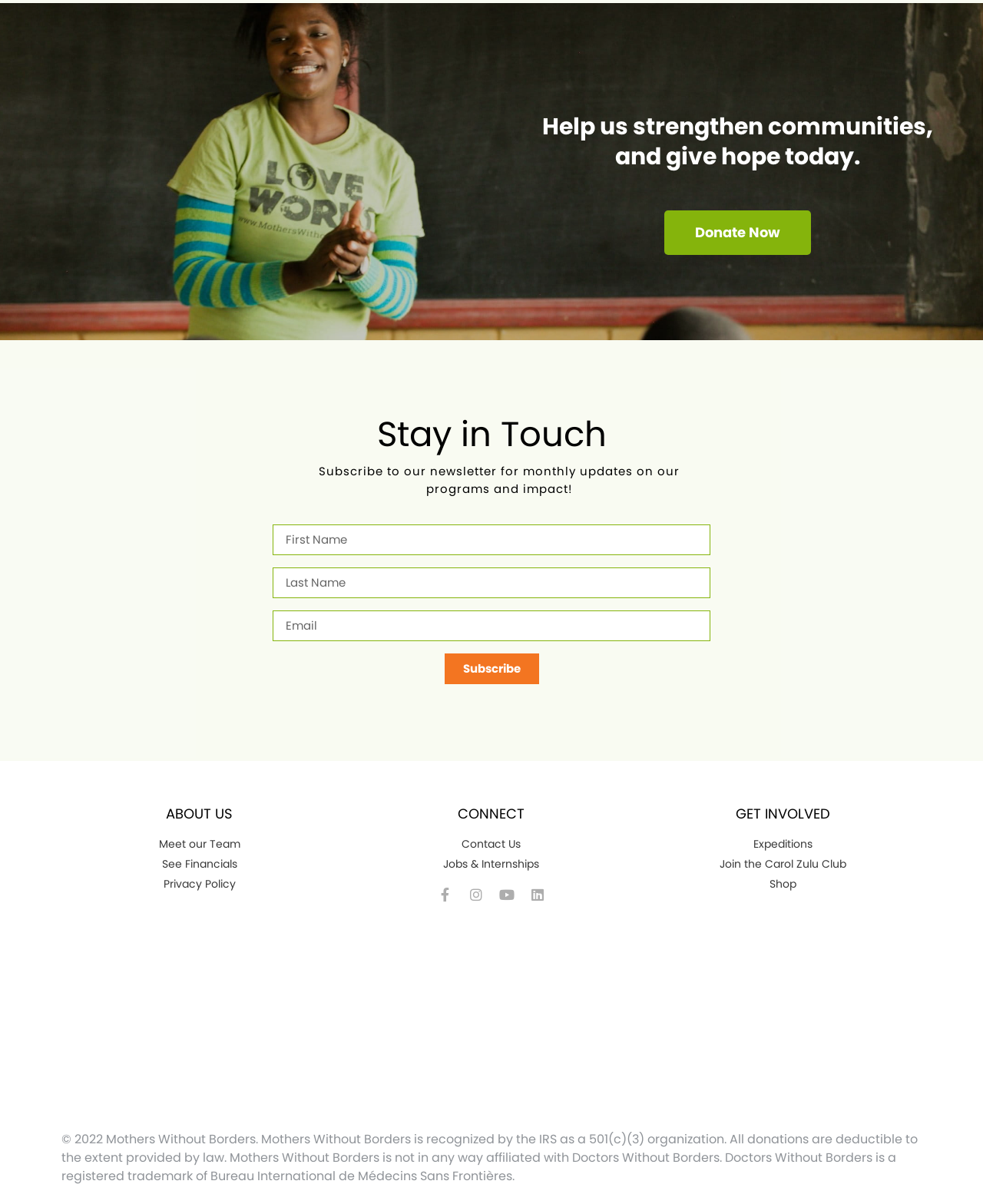Please provide a detailed answer to the question below by examining the image:
What is the main purpose of this website?

The website has a prominent 'Donate Now' button and a heading 'Help us strengthen communities, and give hope today.' which suggests that the main purpose of the website is to encourage donations and get people involved in their cause.